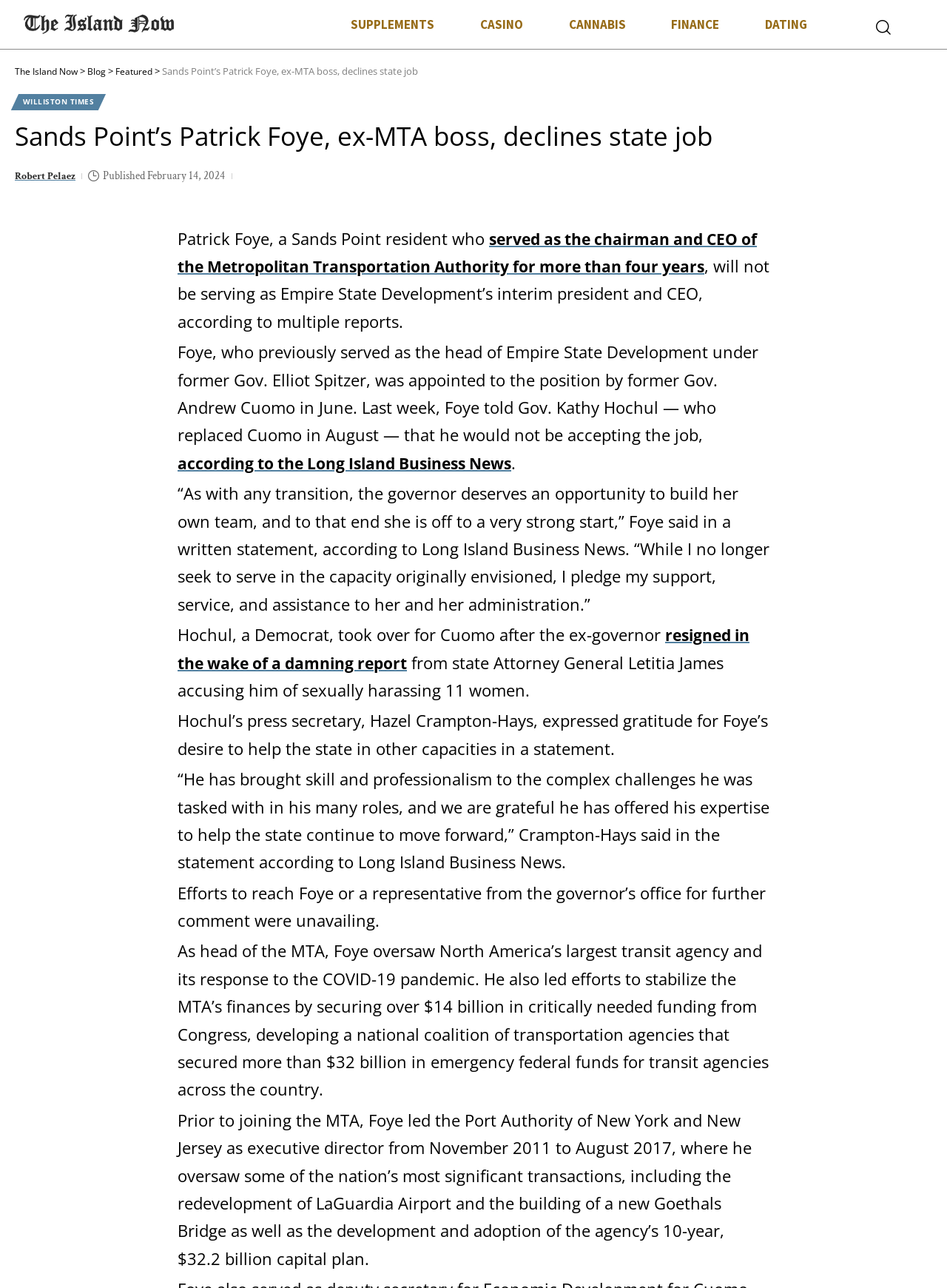Please locate the bounding box coordinates of the element that should be clicked to complete the given instruction: "Read the latest news".

None